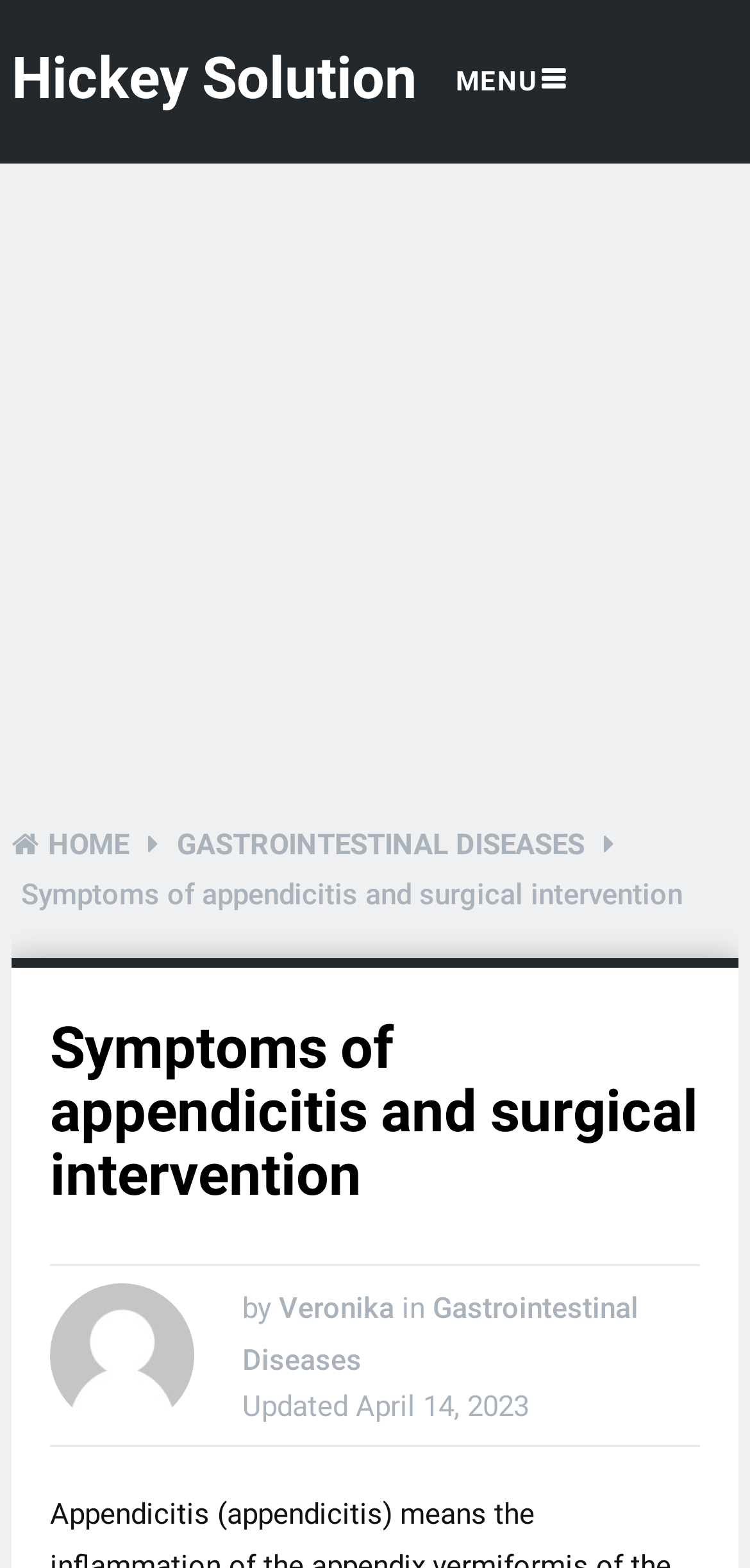Extract the main heading text from the webpage.

Symptoms of appendicitis and surgical intervention